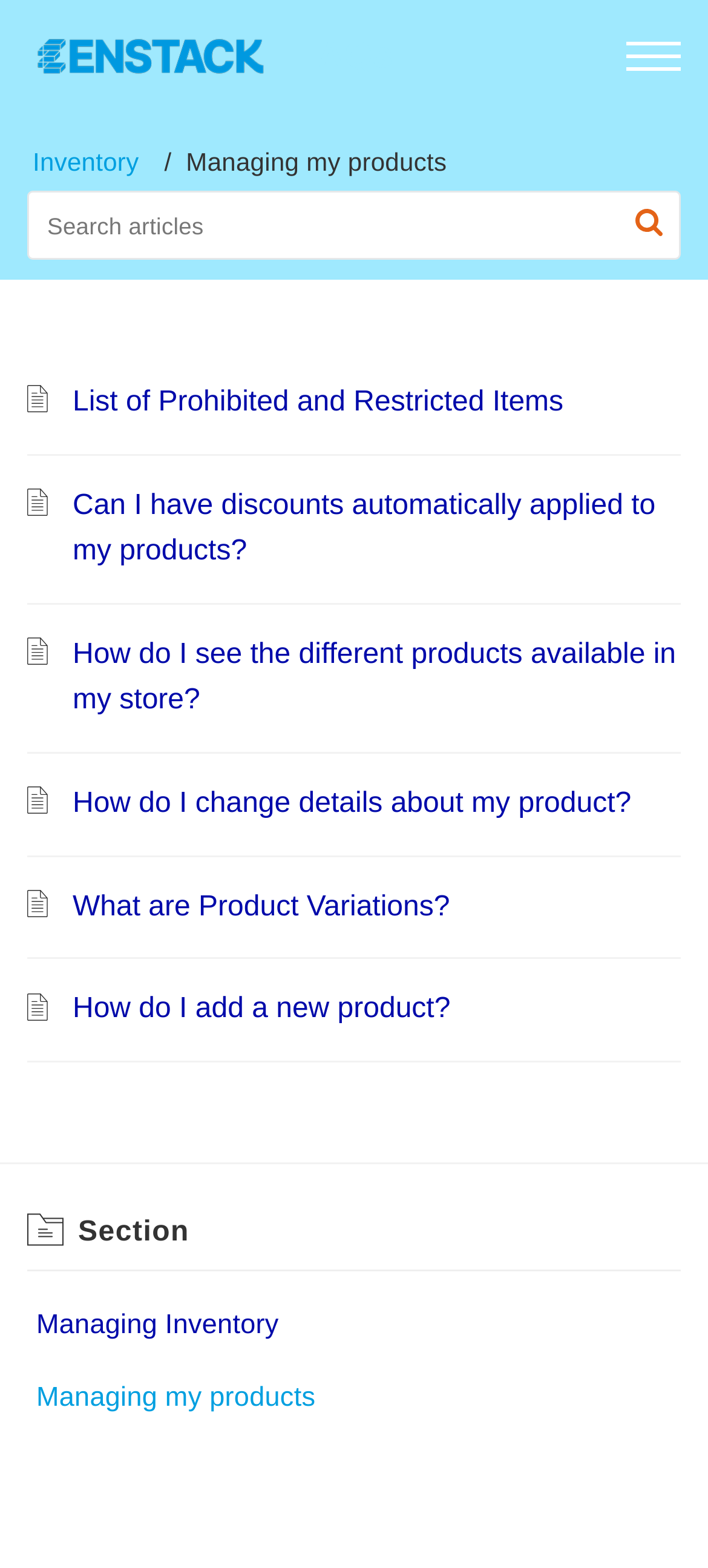Can you find the bounding box coordinates for the element that needs to be clicked to execute this instruction: "View List of Prohibited and Restricted Items"? The coordinates should be given as four float numbers between 0 and 1, i.e., [left, top, right, bottom].

[0.103, 0.247, 0.796, 0.266]